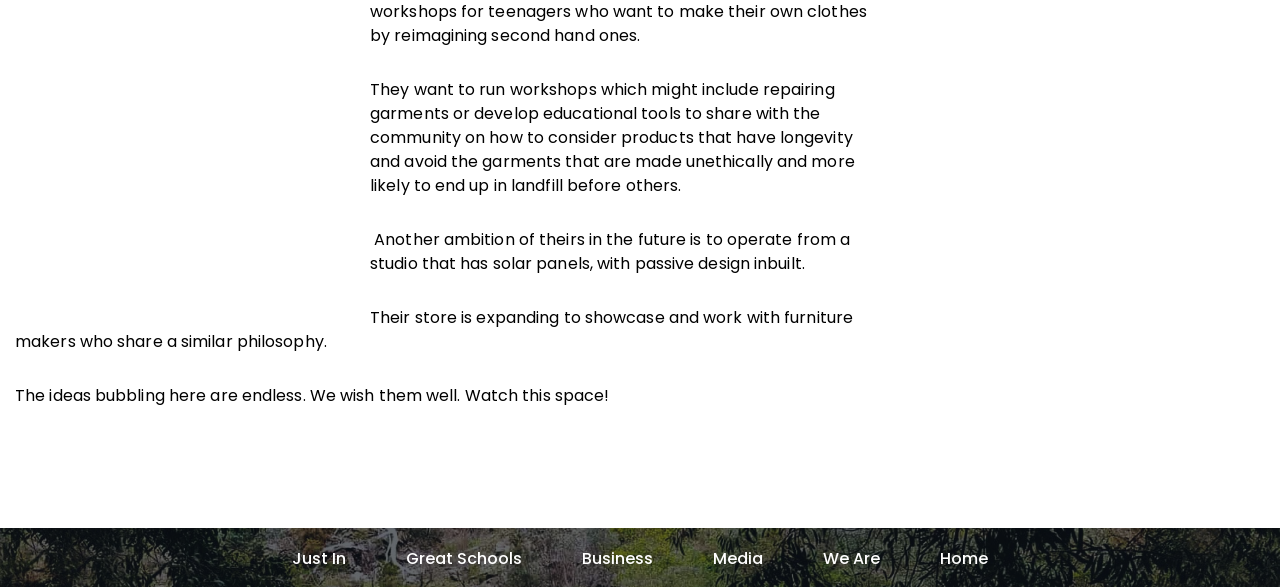Determine the bounding box of the UI component based on this description: "Home". The bounding box coordinates should be four float values between 0 and 1, i.e., [left, top, right, bottom].

[0.734, 0.921, 0.772, 0.98]